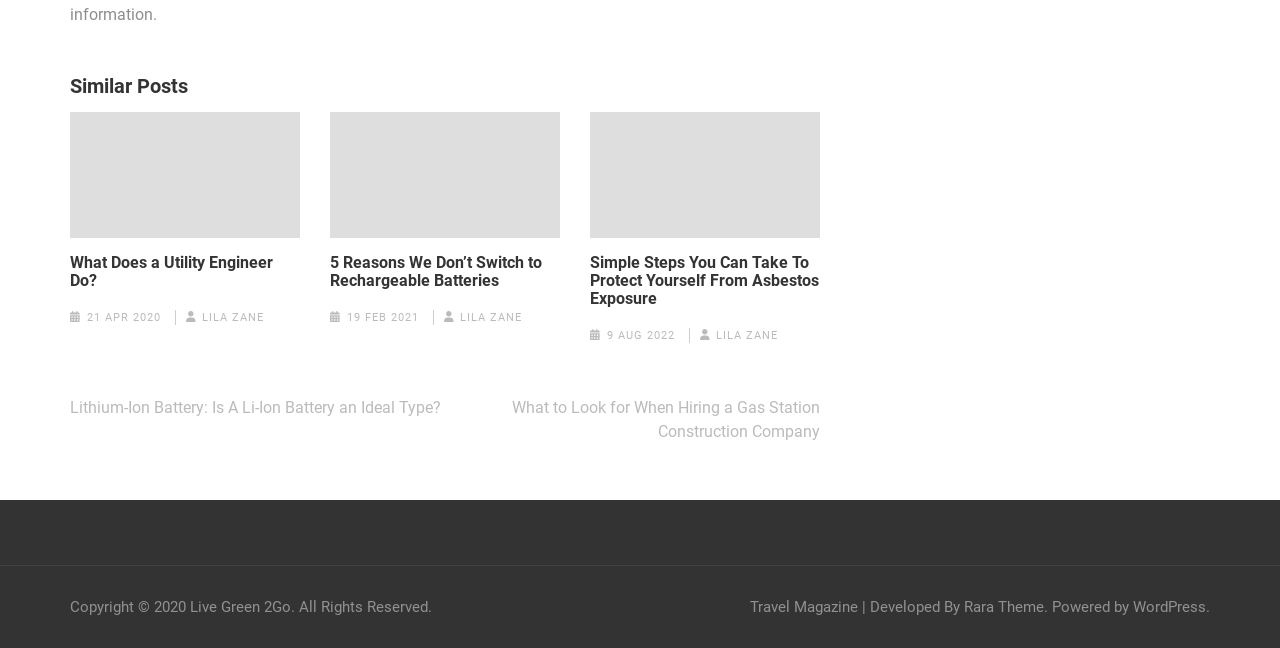Using the description "Stefano Giachetti", predict the bounding box of the relevant HTML element.

None